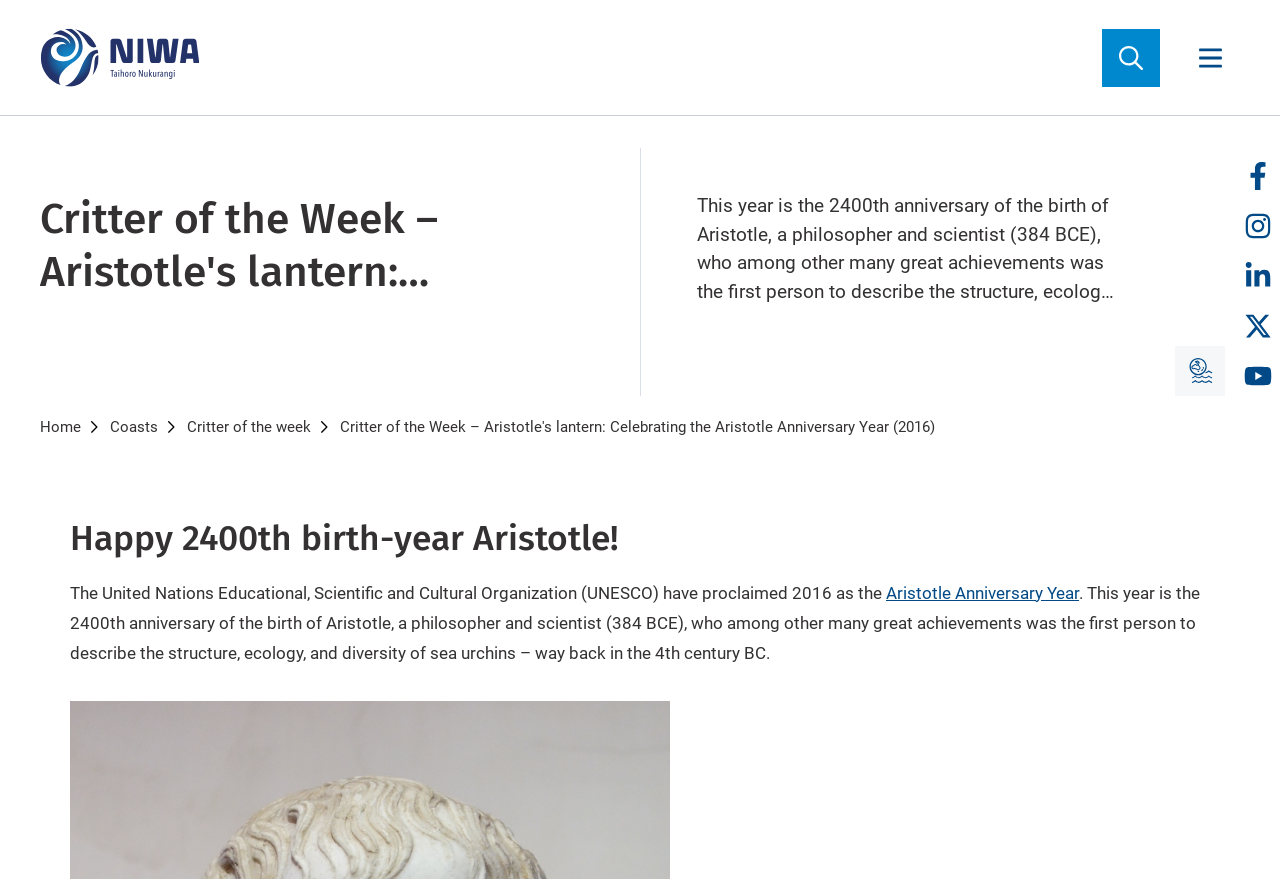What is the anniversary being celebrated?
Based on the image, give a one-word or short phrase answer.

Aristotle's 2400th birth-year